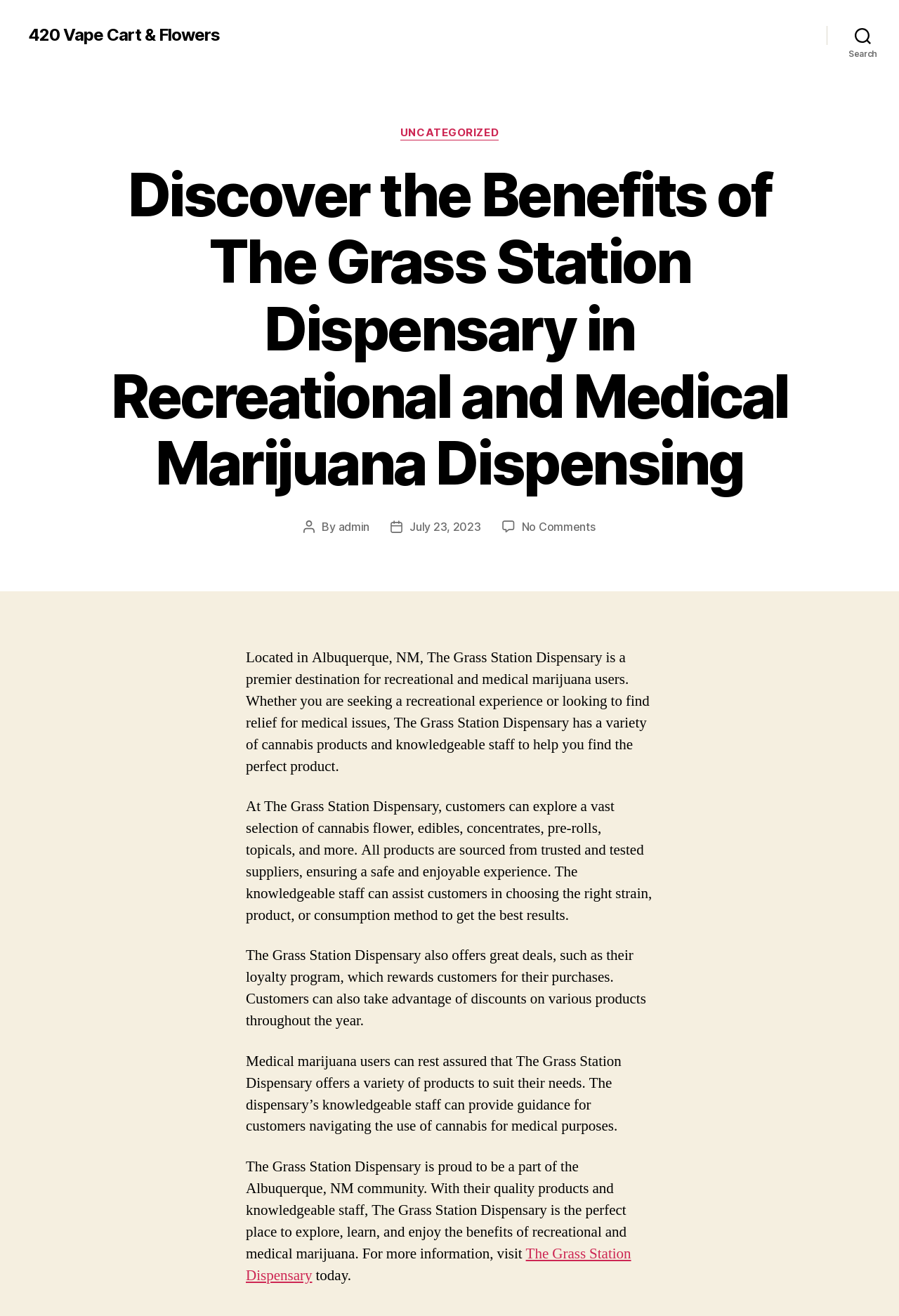Offer a meticulous caption that includes all visible features of the webpage.

The webpage is about The Grass Station Dispensary, a premier destination for recreational and medical marijuana users in Albuquerque, NM. At the top, there is a link to "420 Vape Cart & Flowers" and a search button on the right side. Below the search button, there is a header section with a title "Discover the Benefits of The Grass Station Dispensary in Recreational and Medical Marijuana Dispensing" and a category section with a link to "UNCATEGORIZED".

The main content of the webpage is divided into five paragraphs. The first paragraph introduces The Grass Station Dispensary as a premier destination for recreational and medical marijuana users, offering a variety of cannabis products and knowledgeable staff. The second paragraph describes the products available at the dispensary, including cannabis flower, edibles, concentrates, pre-rolls, topicals, and more. The third paragraph mentions the dispensary's loyalty program and discounts on various products throughout the year. The fourth paragraph focuses on medical marijuana users, stating that the dispensary offers a variety of products to suit their needs and provides guidance for customers navigating the use of cannabis for medical purposes. The fifth paragraph concludes by stating that The Grass Station Dispensary is proud to be part of the Albuquerque, NM community and invites visitors to explore, learn, and enjoy the benefits of recreational and medical marijuana.

On the right side of the main content, there is a section with information about the post, including the author "admin", post date "July 23, 2023", and a comment section with no comments. At the bottom of the webpage, there is a link to "The Grass Station Dispensary" and a call to action to visit the dispensary today.